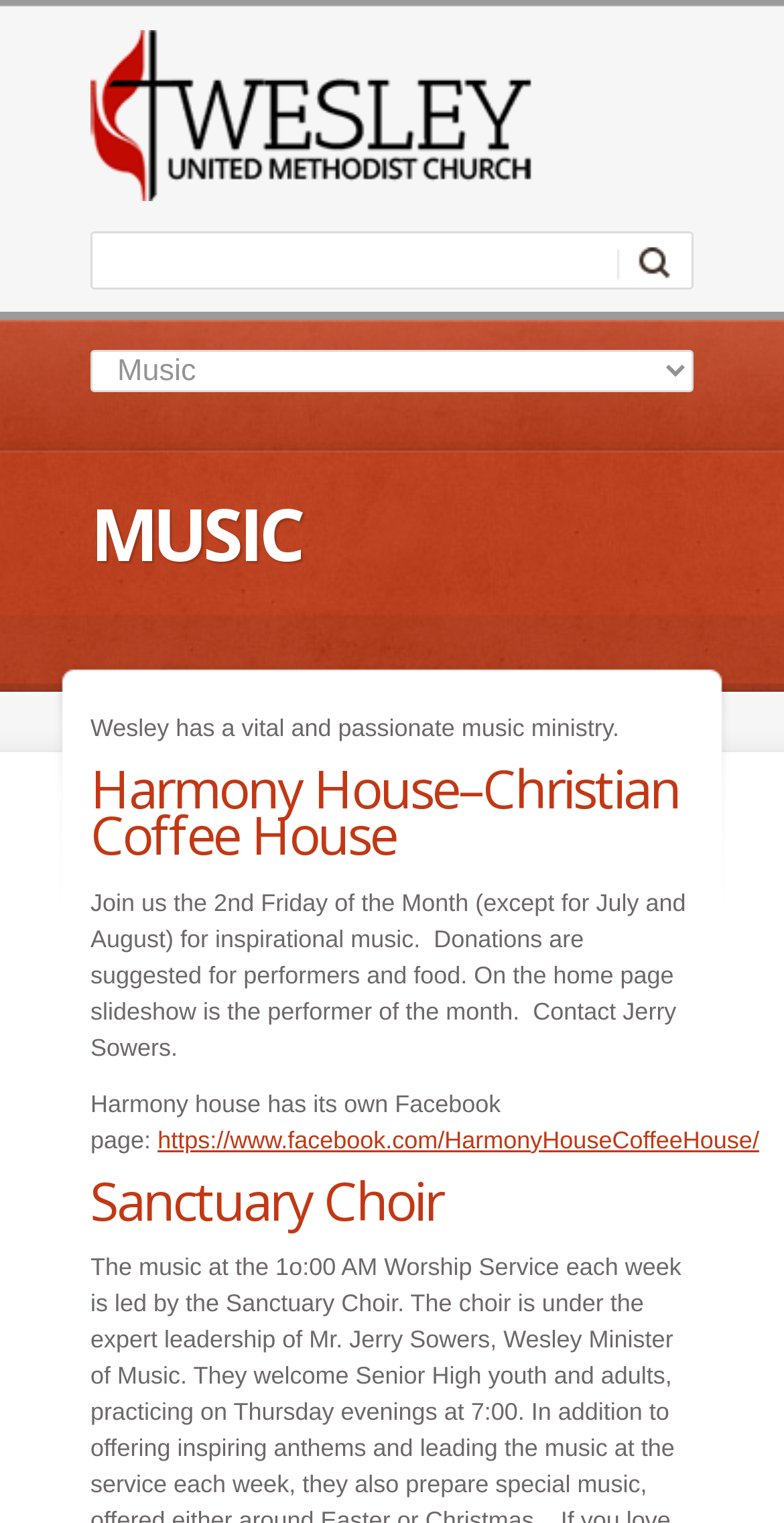From the screenshot, find the bounding box of the UI element matching this description: "https://www.facebook.com/HarmonyHouseCoffeeHouse/". Supply the bounding box coordinates in the form [left, top, right, bottom], each a float between 0 and 1.

[0.201, 0.739, 0.968, 0.758]